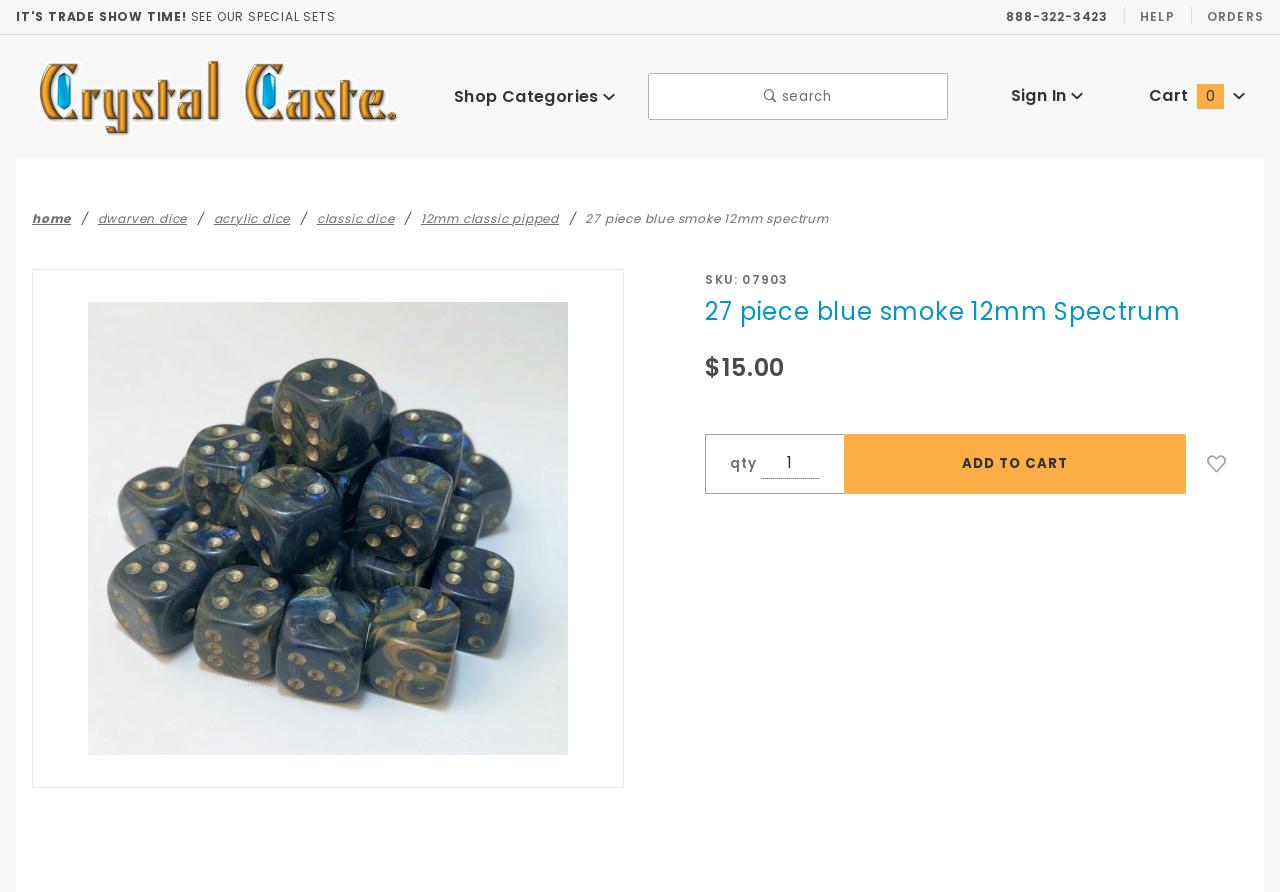What is the price of the product?
Refer to the image and respond with a one-word or short-phrase answer.

$15.00